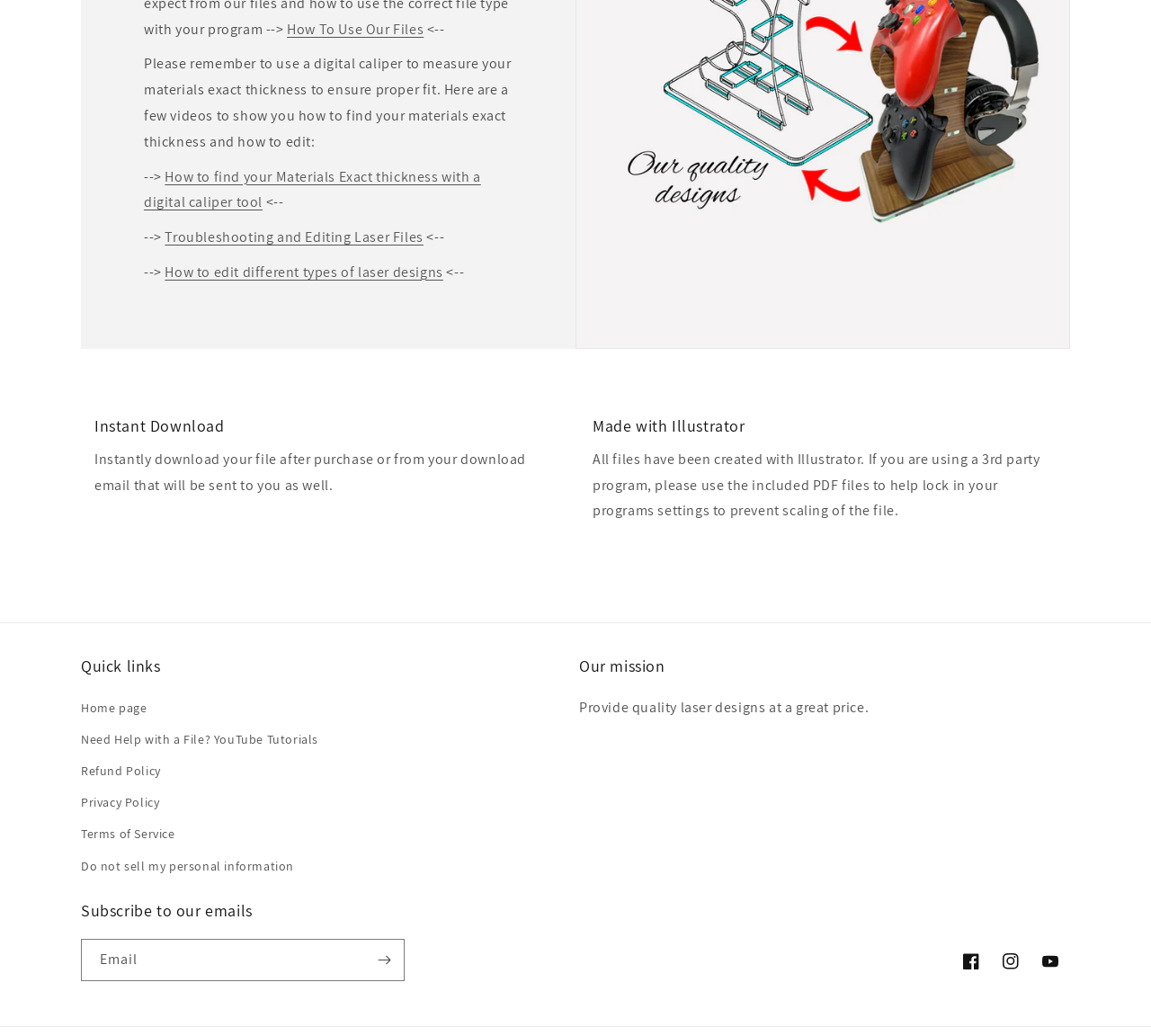Please provide the bounding box coordinates for the element that needs to be clicked to perform the following instruction: "Visit the 'Home page'". The coordinates should be given as four float numbers between 0 and 1, i.e., [left, top, right, bottom].

[0.07, 0.672, 0.128, 0.699]